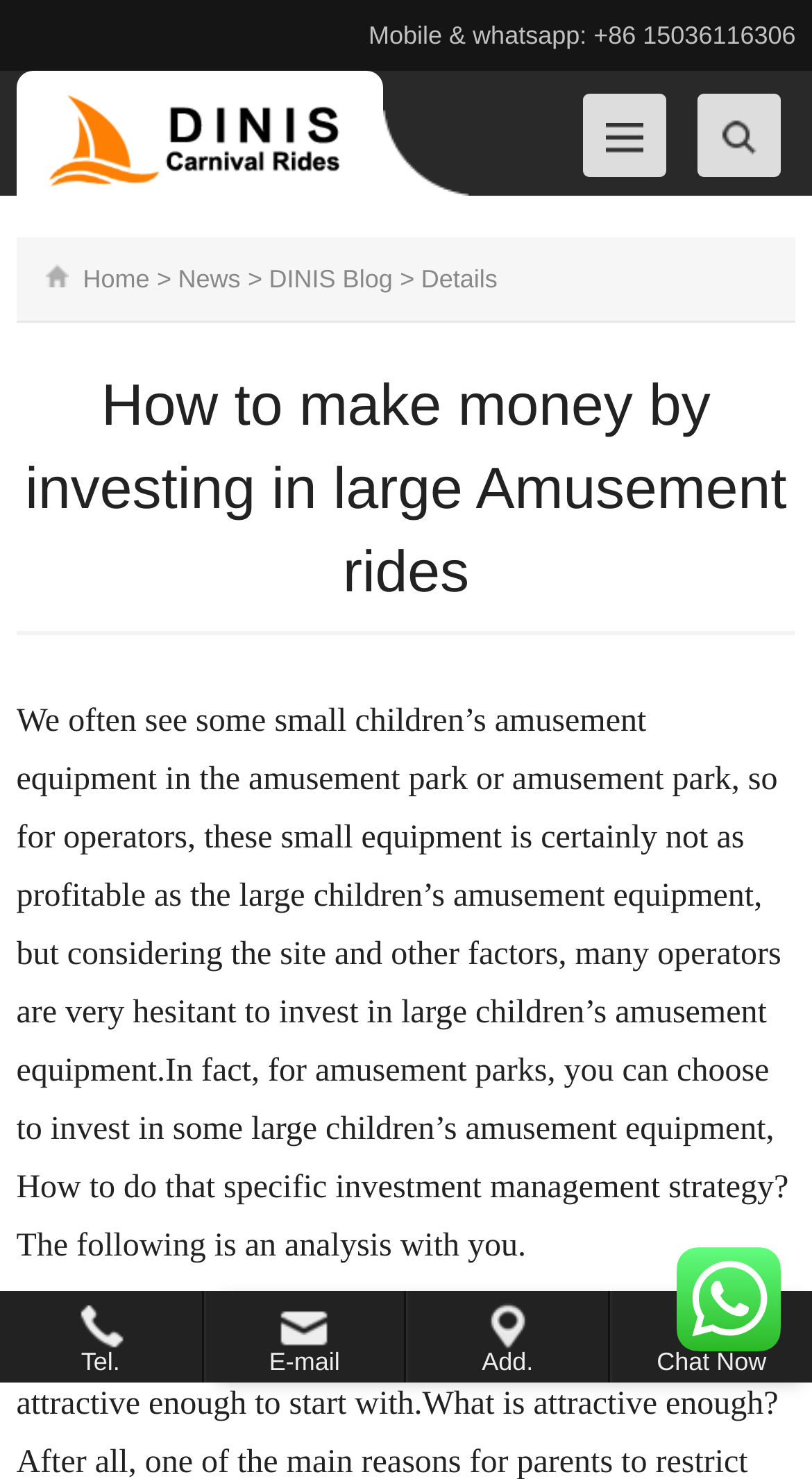Based on the element description Add., identify the bounding box of the UI element in the given webpage screenshot. The coordinates should be in the format (top-left x, top-left y, bottom-right x, bottom-right y) and must be between 0 and 1.

[0.5, 0.873, 0.75, 0.935]